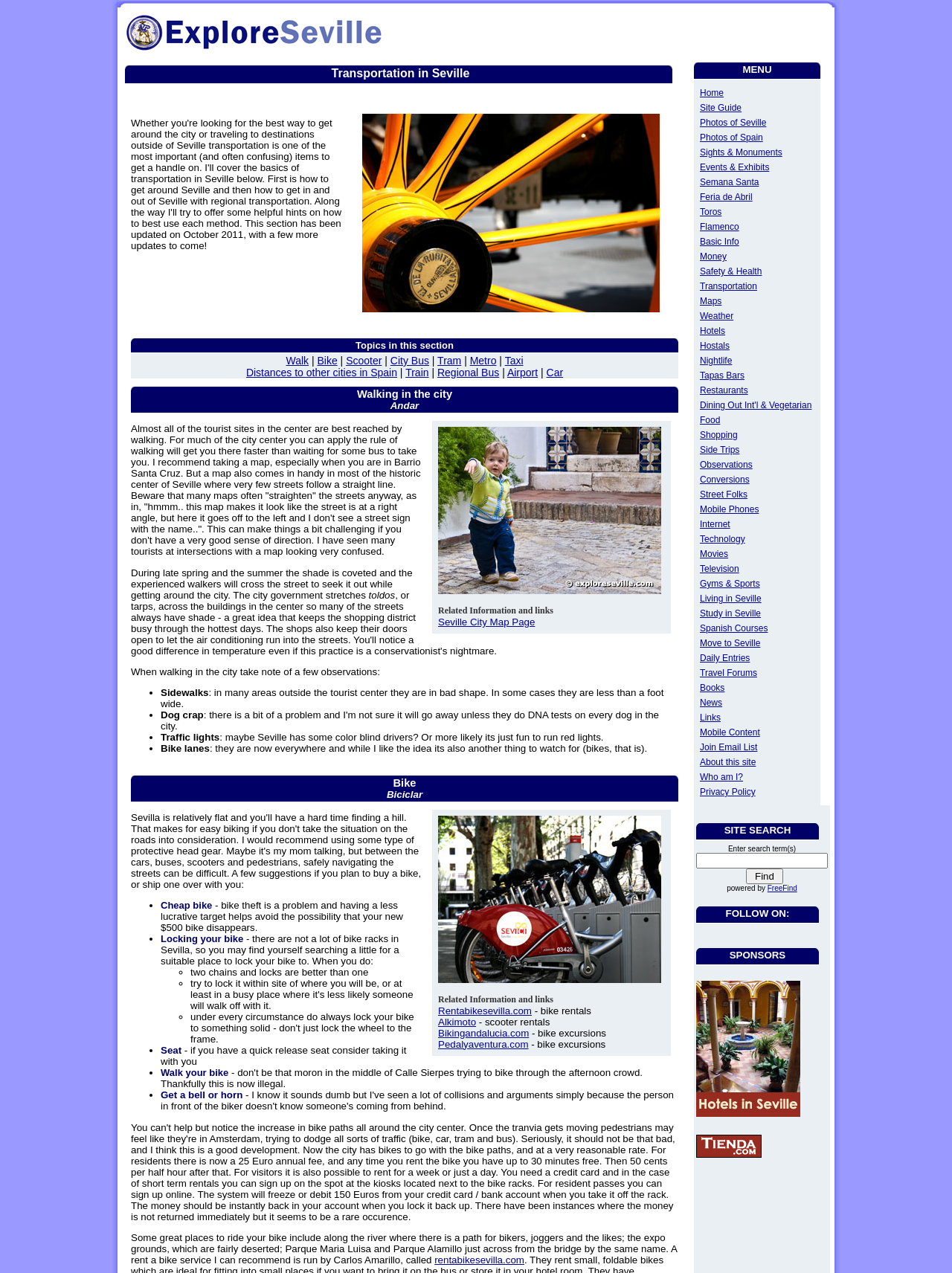Highlight the bounding box of the UI element that corresponds to this description: "Semana Santa".

[0.735, 0.139, 0.797, 0.147]